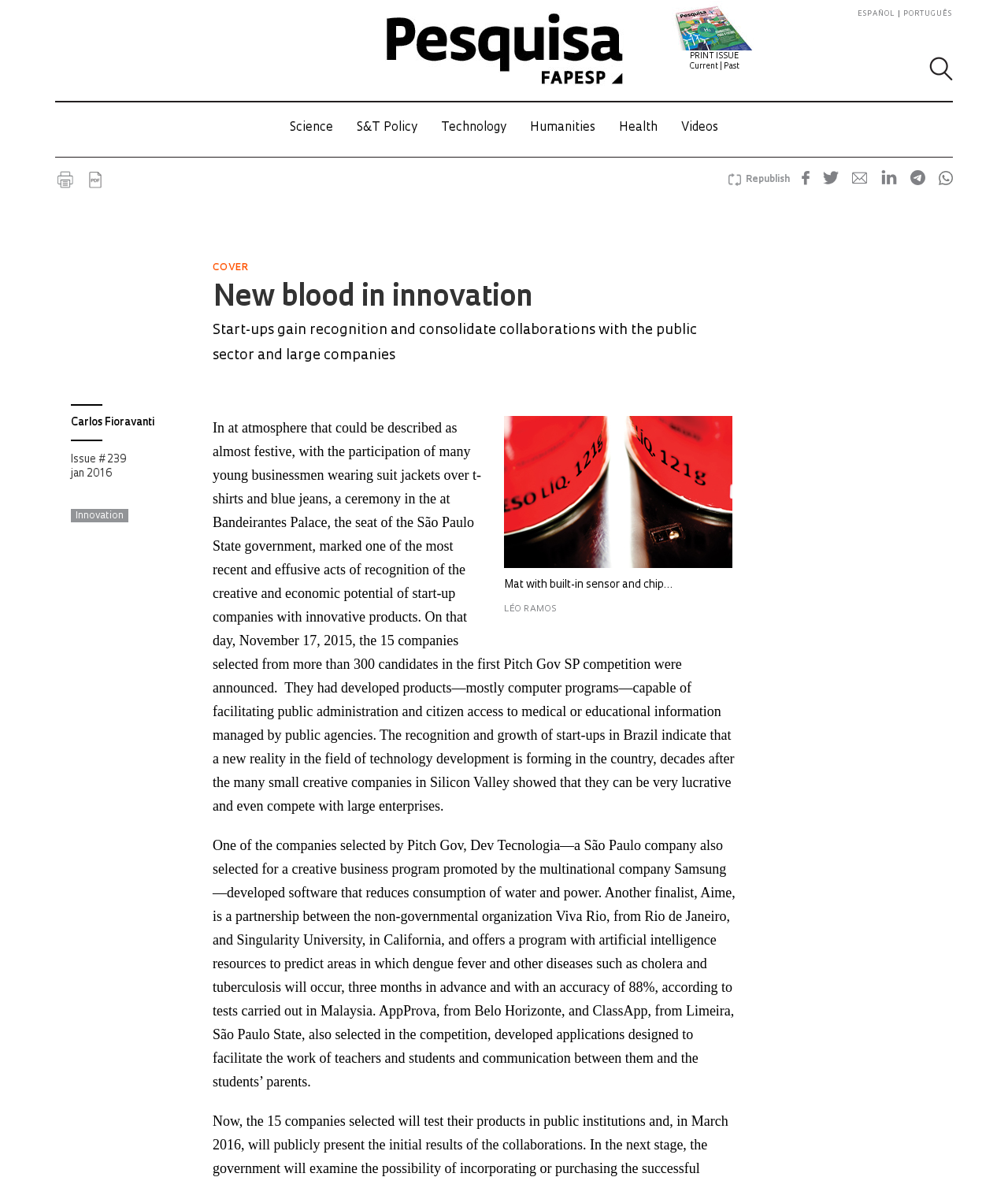Give a short answer using one word or phrase for the question:
What is the name of the palace where the ceremony took place?

Bandeirantes Palace